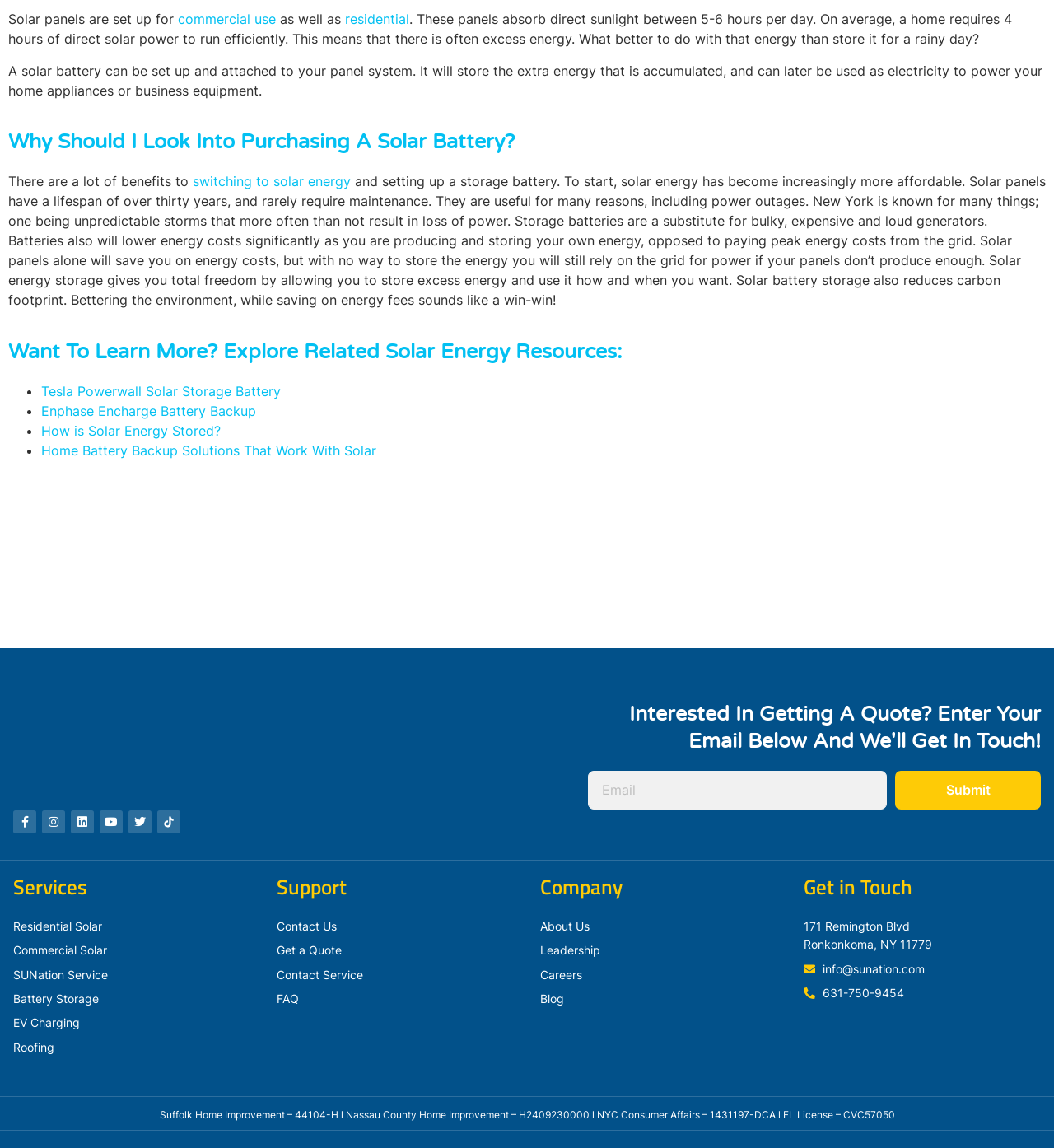What types of solar energy resources are mentioned on the webpage?
Look at the image and answer the question using a single word or phrase.

Several types